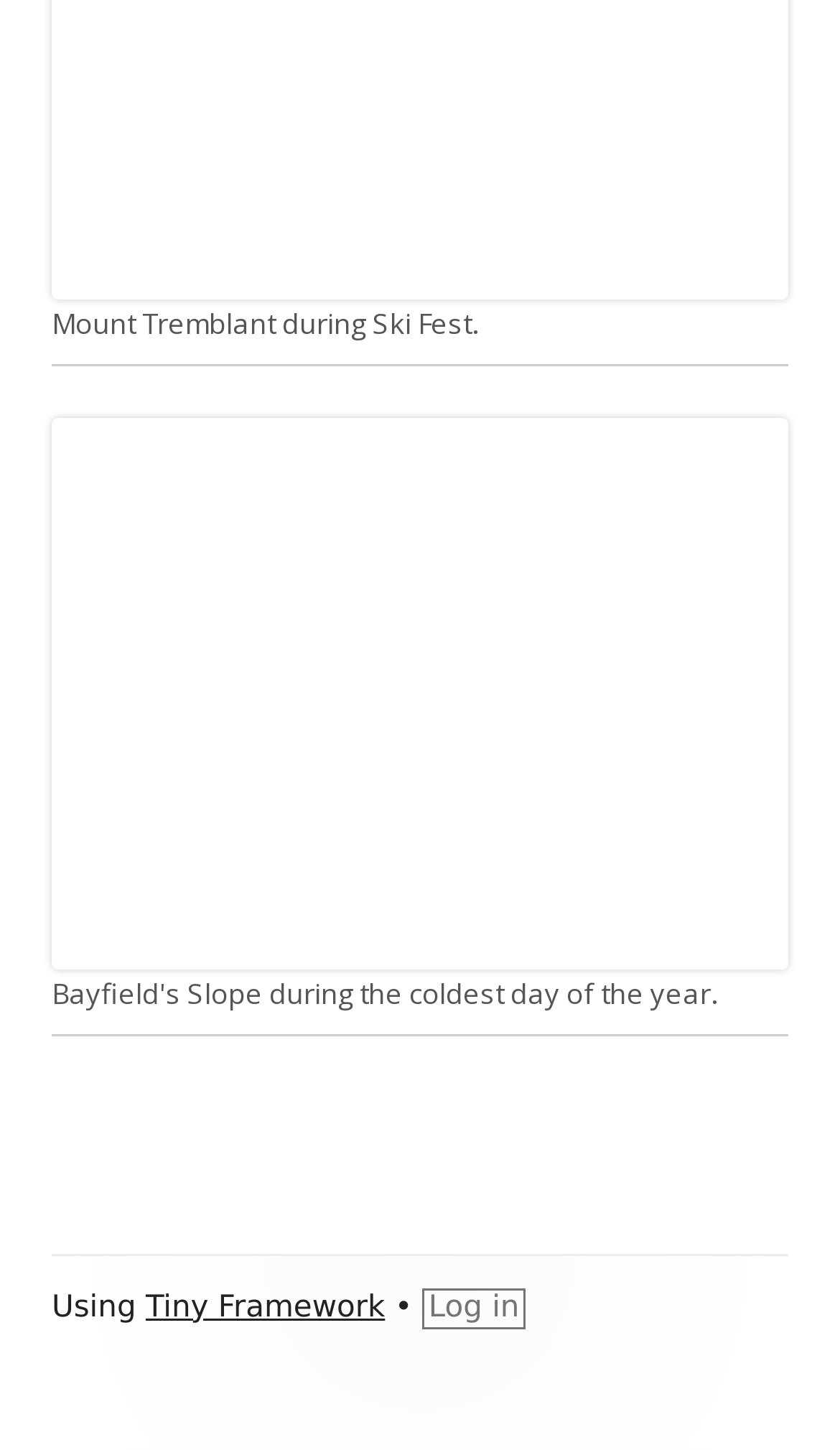Extract the bounding box coordinates for the HTML element that matches this description: "Log in". The coordinates should be four float numbers between 0 and 1, i.e., [left, top, right, bottom].

[0.502, 0.888, 0.626, 0.916]